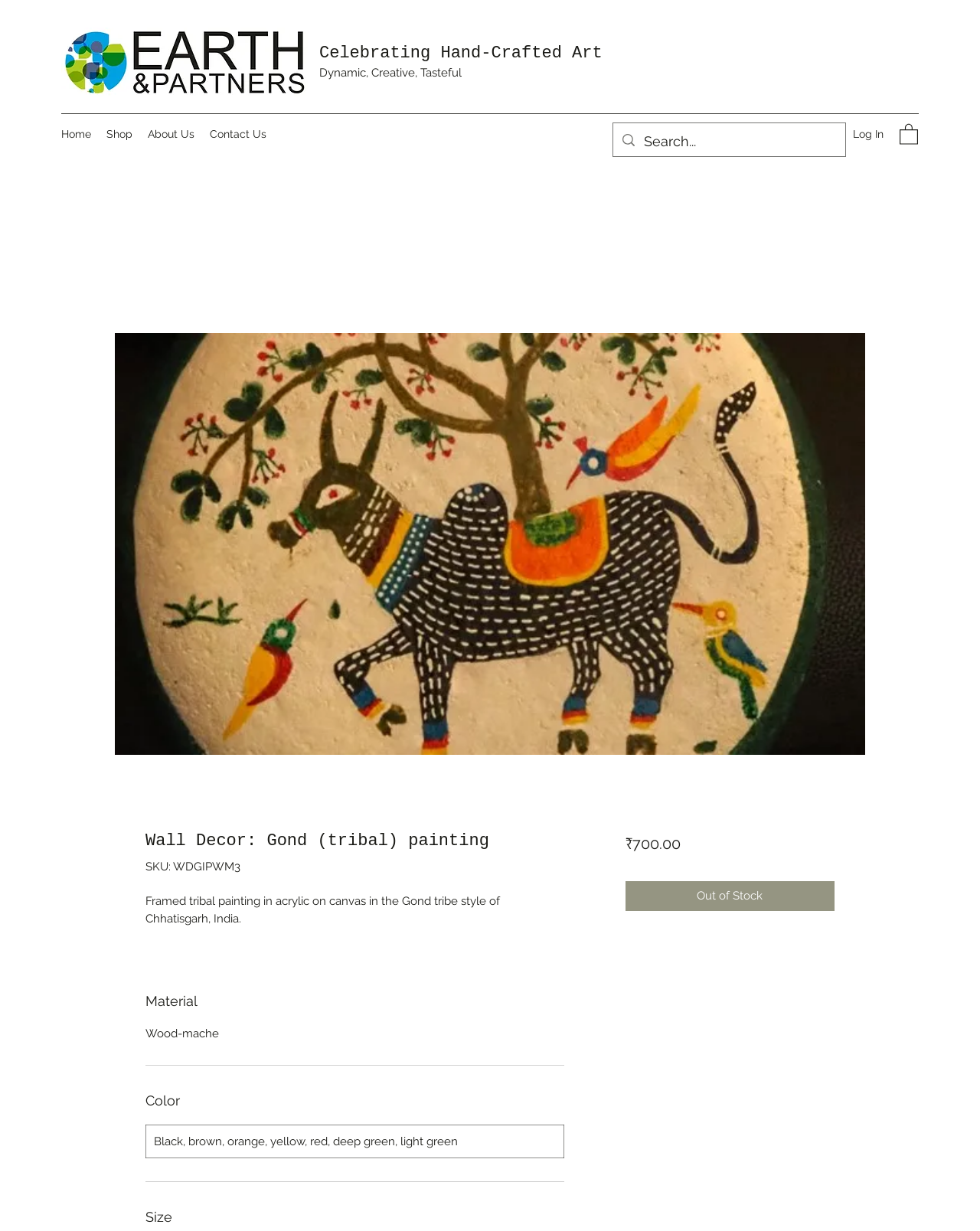Give a one-word or one-phrase response to the question:
What is the material of the product?

Wood-mache